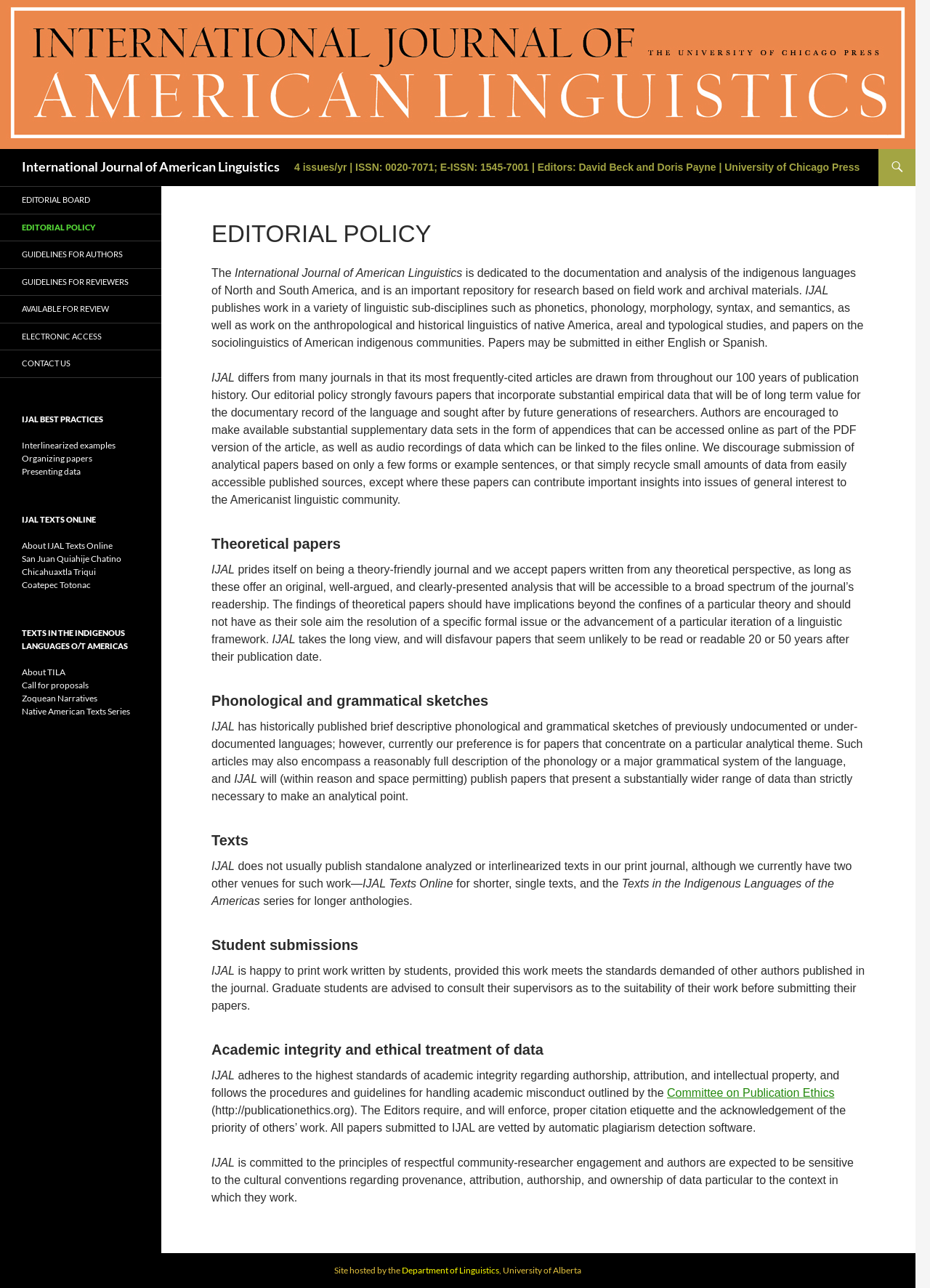Provide a brief response to the question using a single word or phrase: 
What is the frequency of publication of the journal?

4 issues/yr